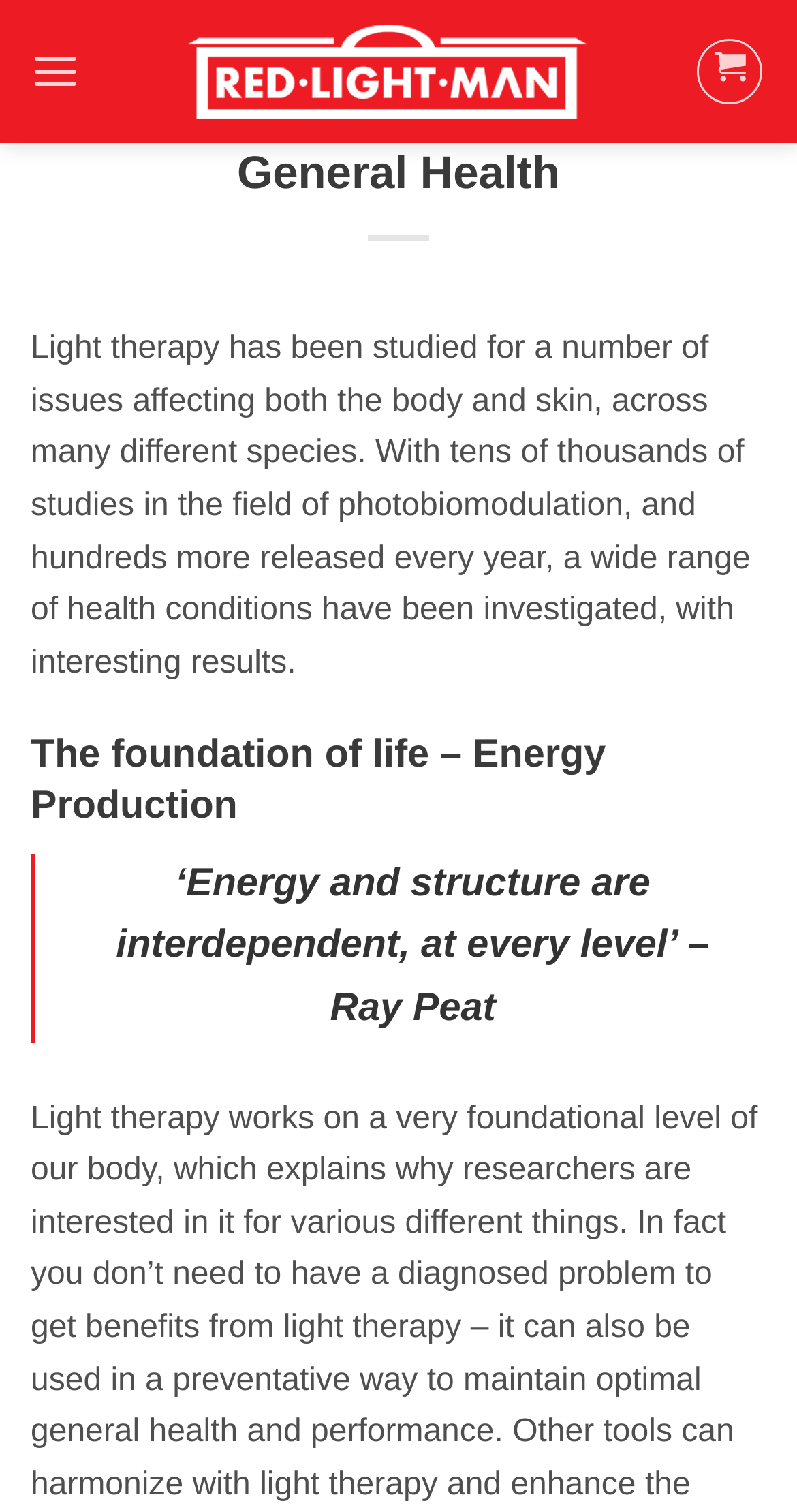What is the name of the website?
Please answer the question as detailed as possible based on the image.

The name of the website can be determined by looking at the link element with the text 'Red Light Man' at the top of the webpage, which is likely the logo or title of the website.